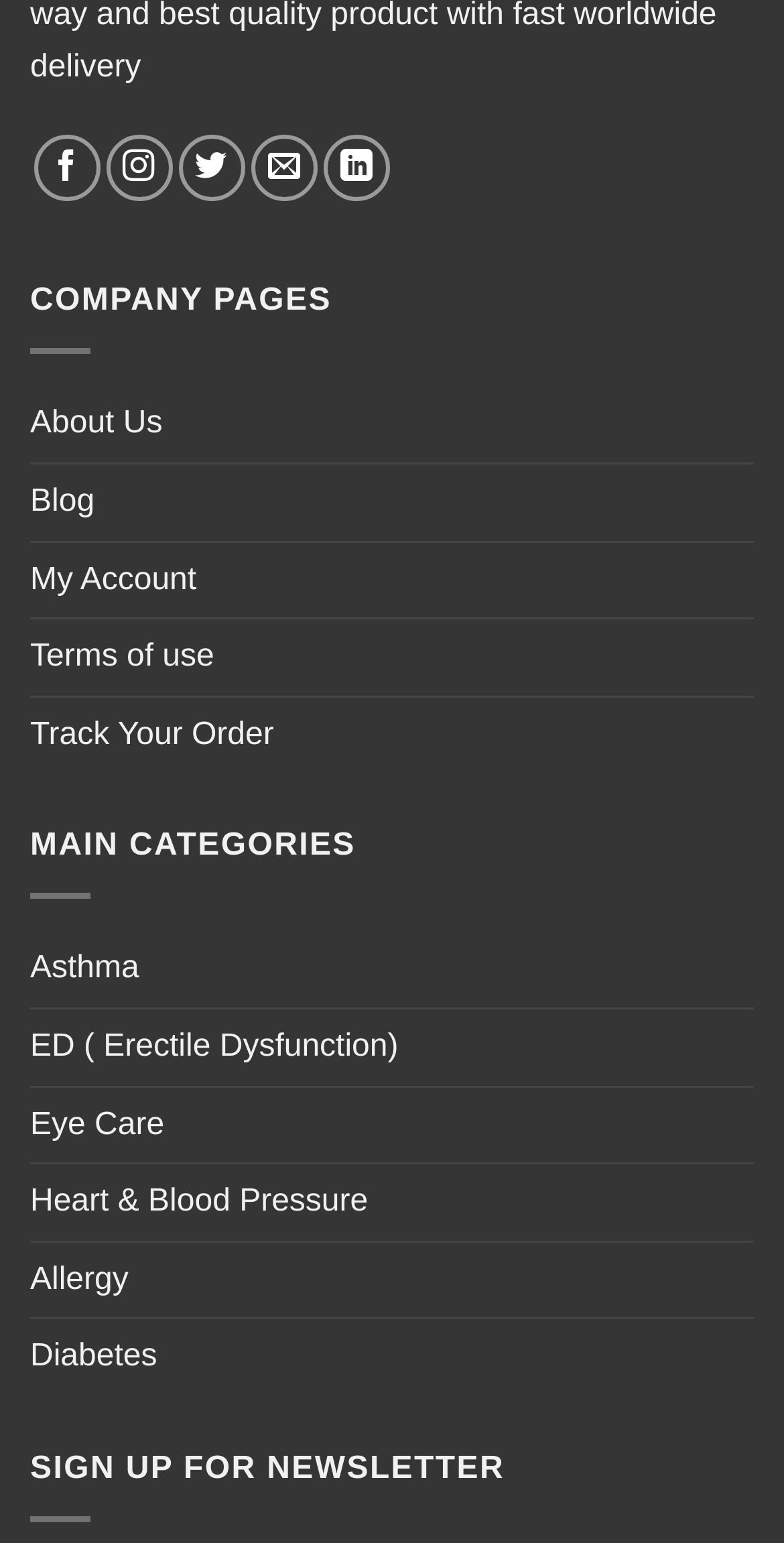Please determine the bounding box coordinates for the element with the description: "About Us".

[0.038, 0.251, 0.207, 0.3]